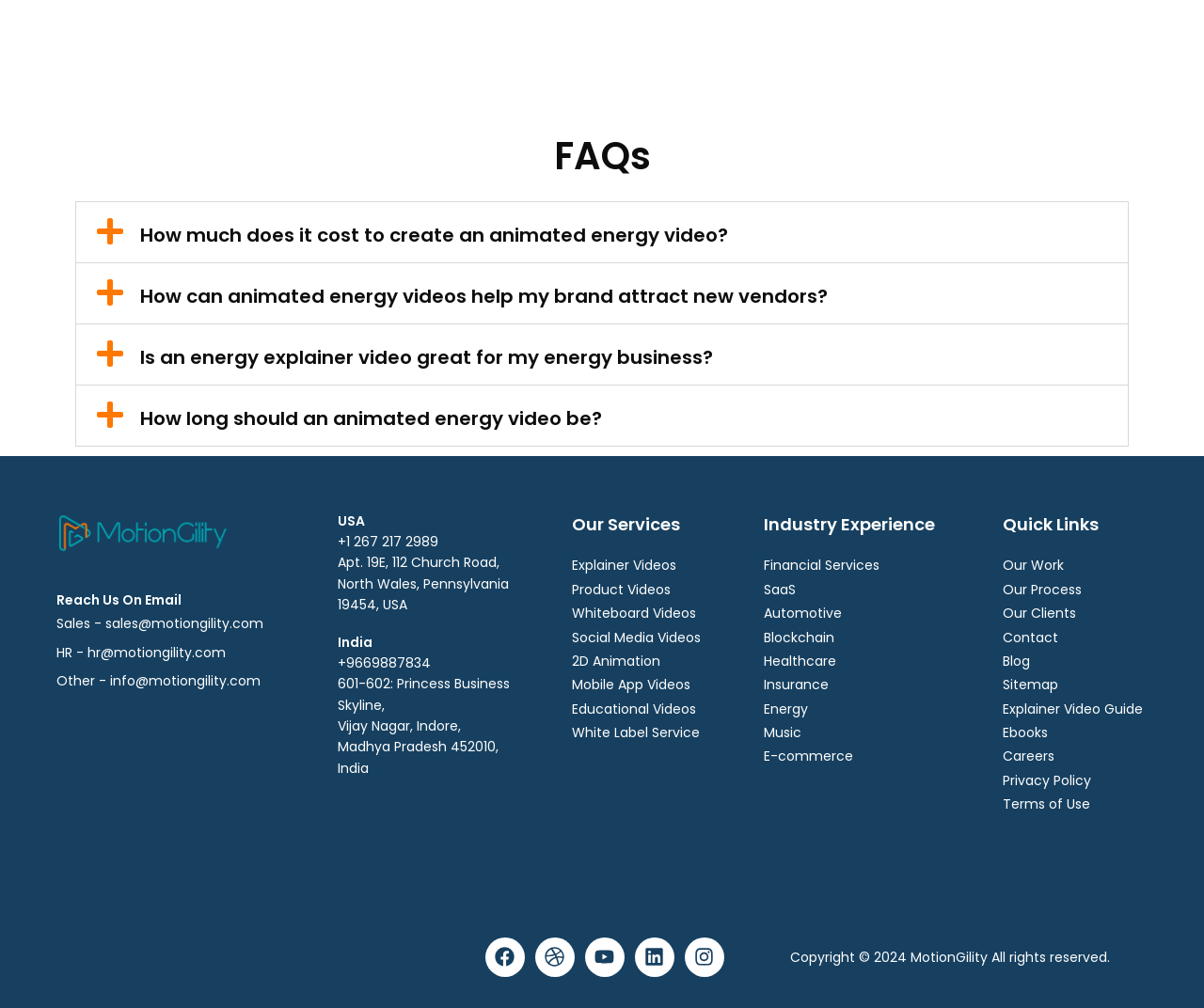What is the title of the FAQ section?
Please provide a comprehensive answer based on the information in the image.

The title of the FAQ section is 'FAQs' which is indicated by the heading element with the text 'FAQs' at the top of the webpage.